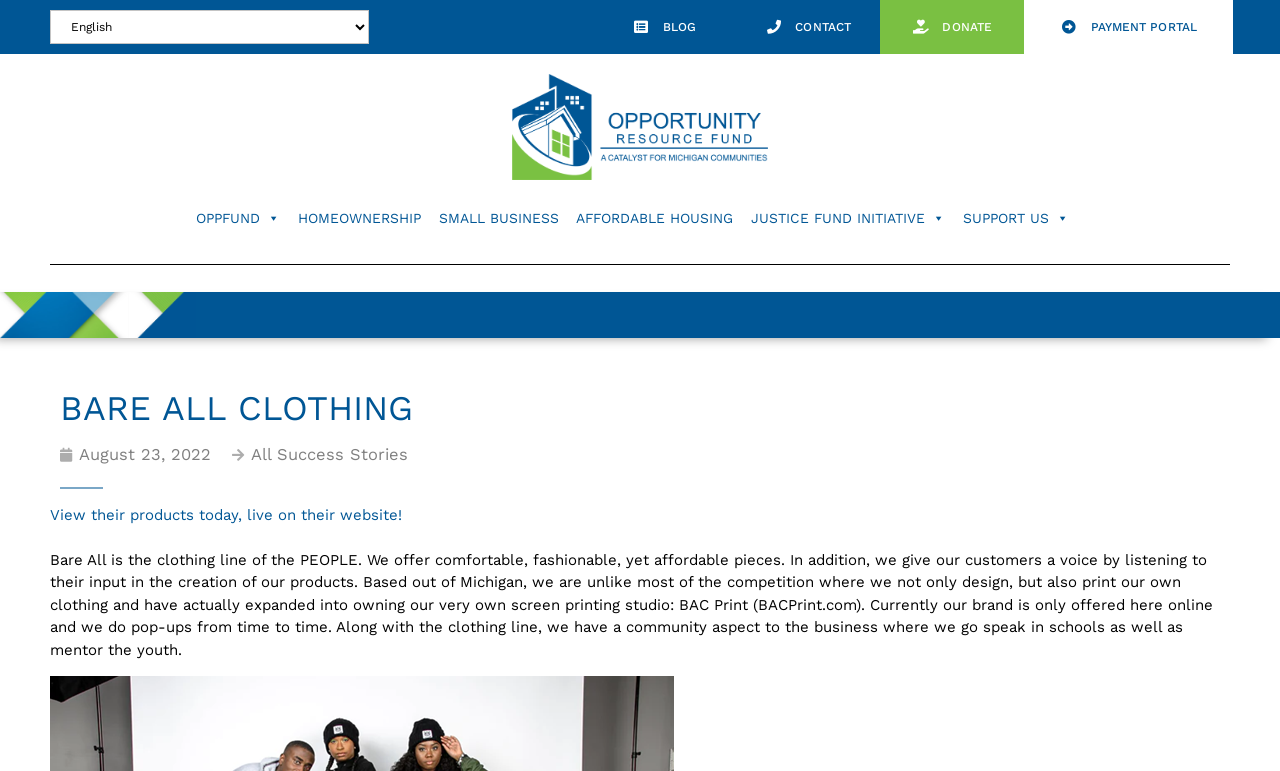Write an exhaustive caption that covers the webpage's main aspects.

The webpage is about Bare All Clothing, a clothing line that offers comfortable, fashionable, and affordable pieces. At the top left corner, there is a combobox to select a language. Next to it, there are four links: "BLOG", "CONTACT", "DONATE", and "PAYMENT PORTAL". Below these links, there is a link to "Opportunity Resource Fund" with an accompanying image.

On the top right side, there are six links: "HOMEOWNERSHIP", "SMALL BUSINESS", "AFFORDABLE HOUSING", "JUSTICE FUND INITIATIVE", "SUPPORT US", and "OPPFUND". Some of these links have a dropdown menu.

The main content of the webpage starts with a heading "BARE ALL CLOTHING" in the middle of the page. Below the heading, there is a link to "August 23, 2022" with a timestamp, followed by a link to "All Success Stories". 

Further down, there is a prominent link that reads "View their products today, live on their website!". Below this link, there is a block of text that describes Bare All Clothing, its mission, and its unique aspects, such as designing and printing its own clothing and having a community aspect to the business.